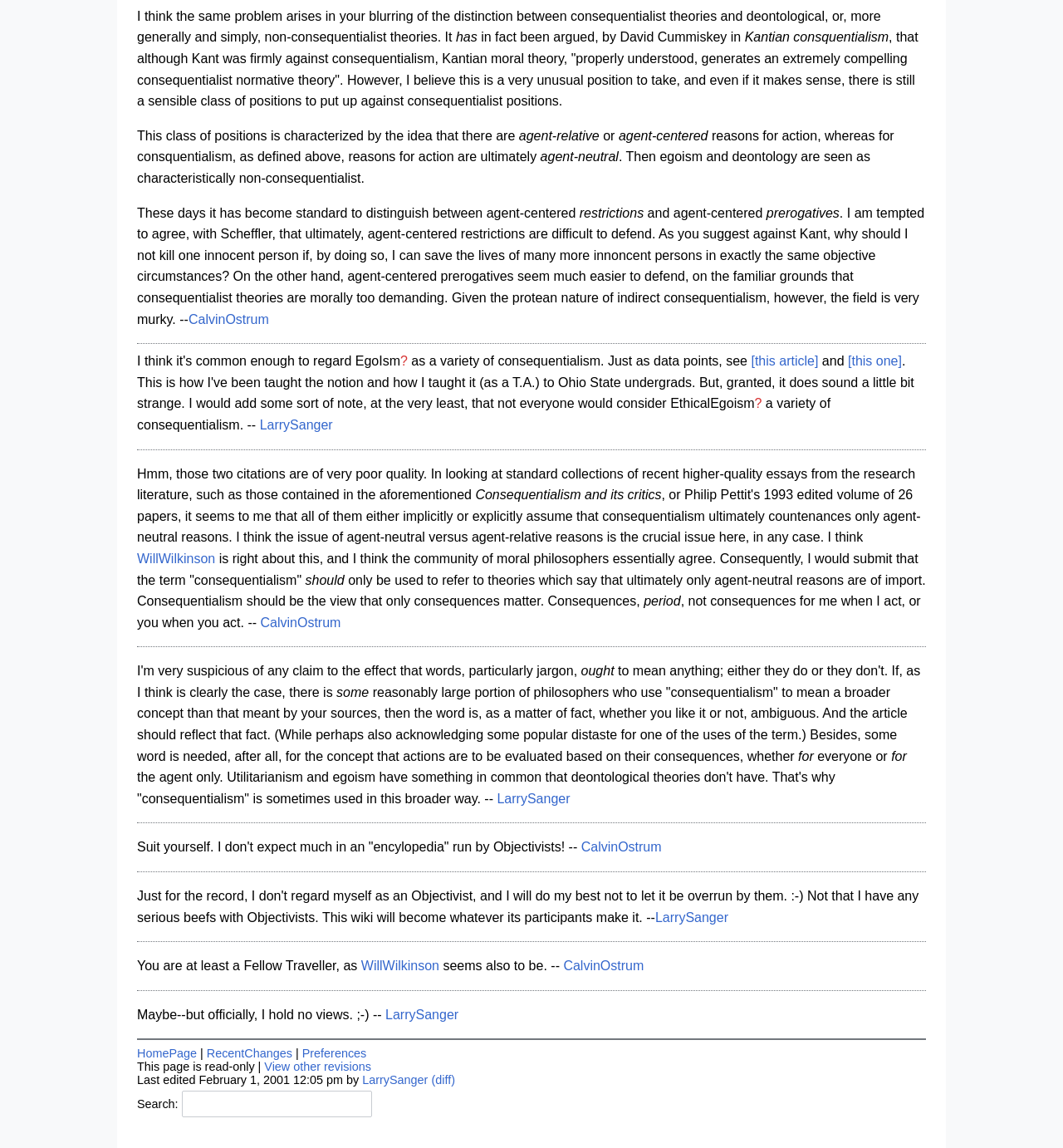Please identify the bounding box coordinates of the element's region that I should click in order to complete the following instruction: "go to homepage". The bounding box coordinates consist of four float numbers between 0 and 1, i.e., [left, top, right, bottom].

[0.129, 0.911, 0.185, 0.923]